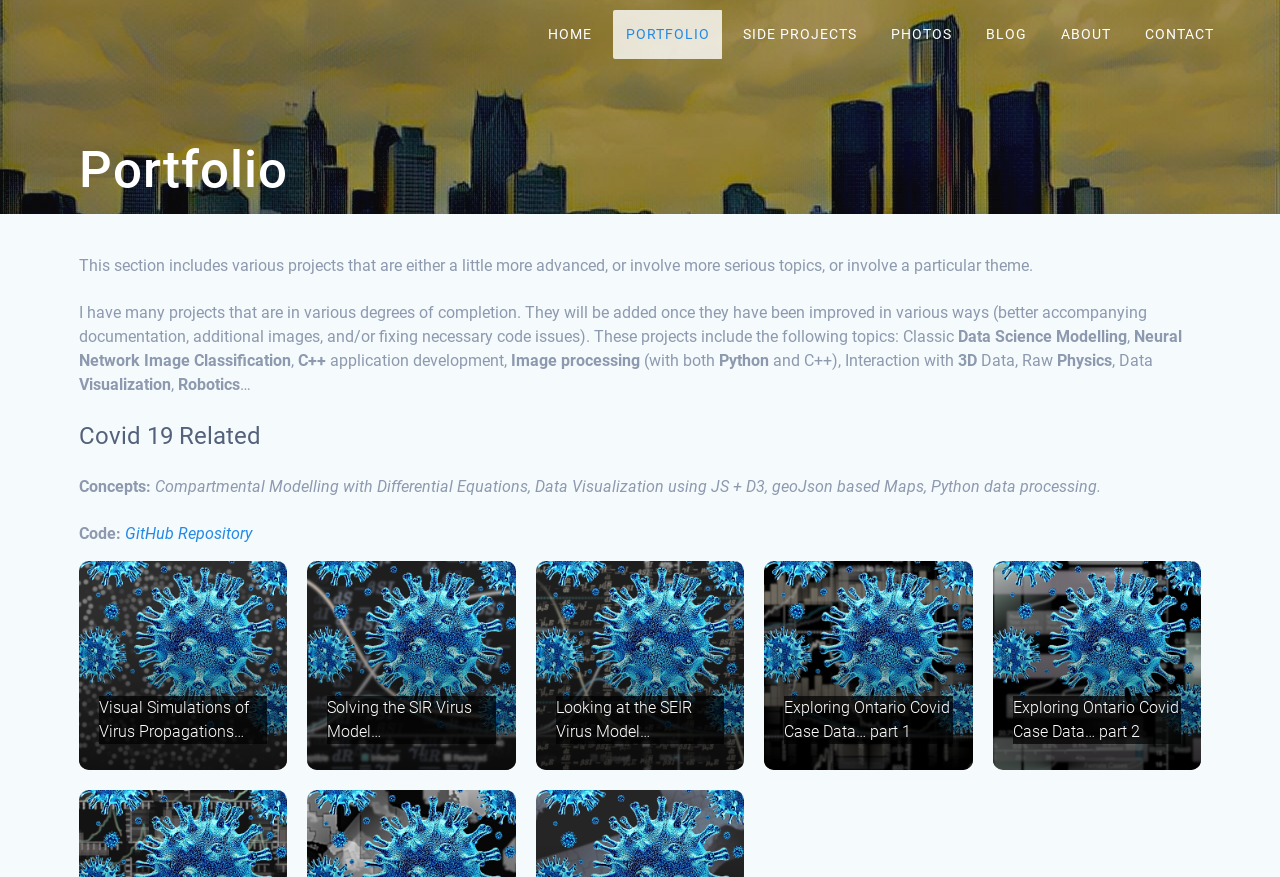Can you find the bounding box coordinates of the area I should click to execute the following instruction: "Read about the Portfolio"?

[0.062, 0.161, 0.938, 0.227]